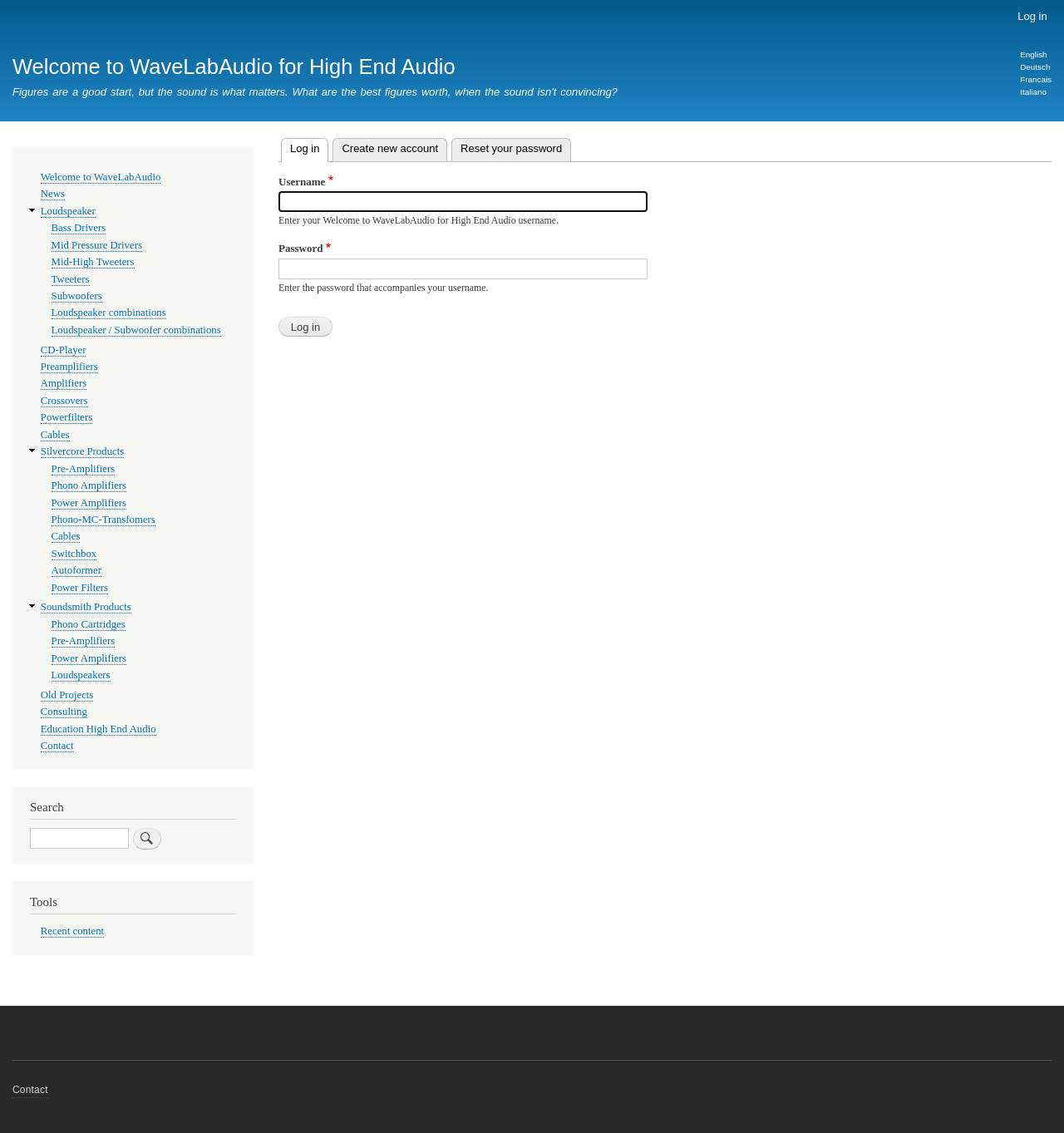Determine the bounding box coordinates of the area to click in order to meet this instruction: "Switch to English language".

[0.959, 0.044, 0.984, 0.052]